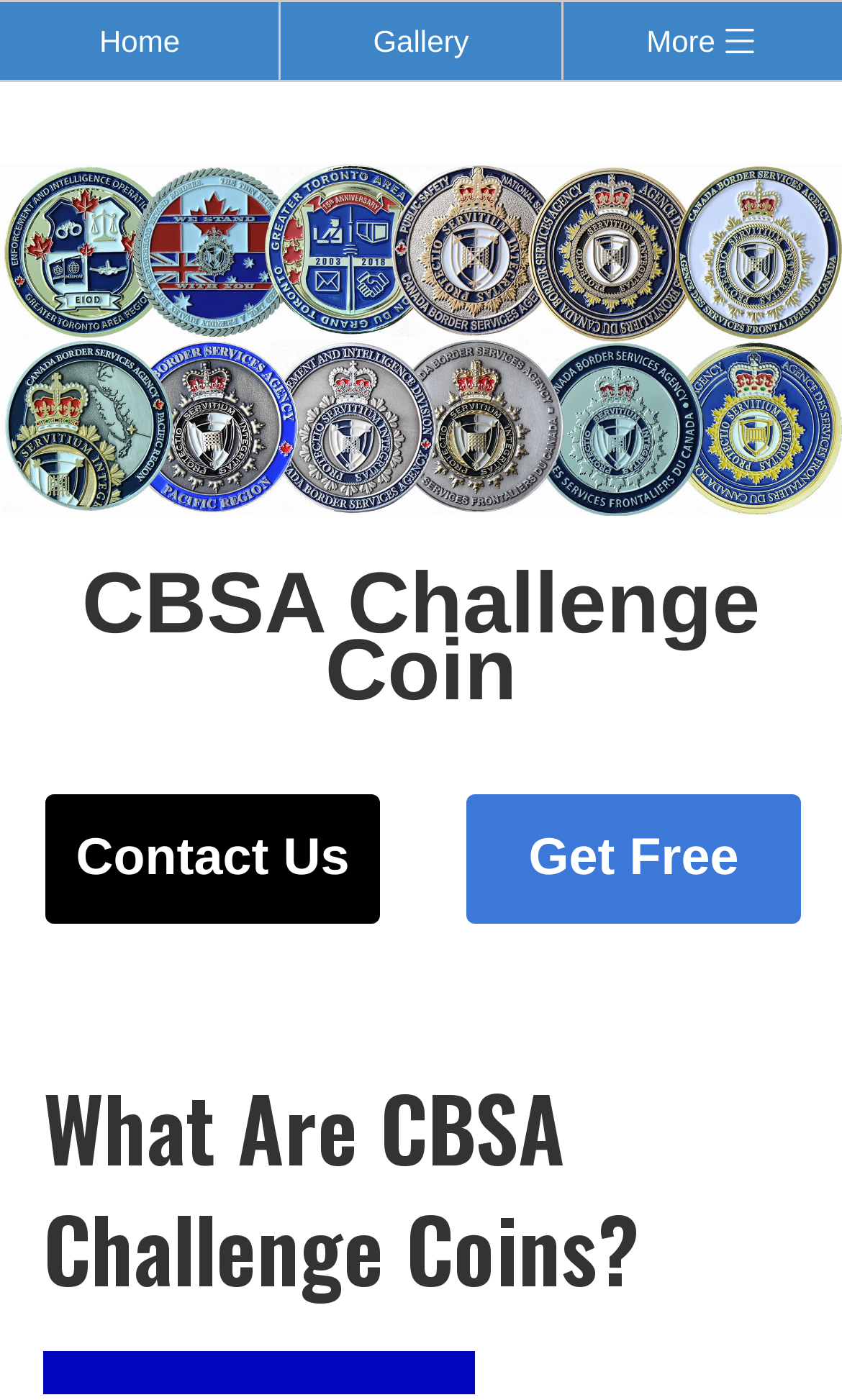What is the purpose of the 'Get Free Quote & Artwork' link? Observe the screenshot and provide a one-word or short phrase answer.

To get a quote and artwork